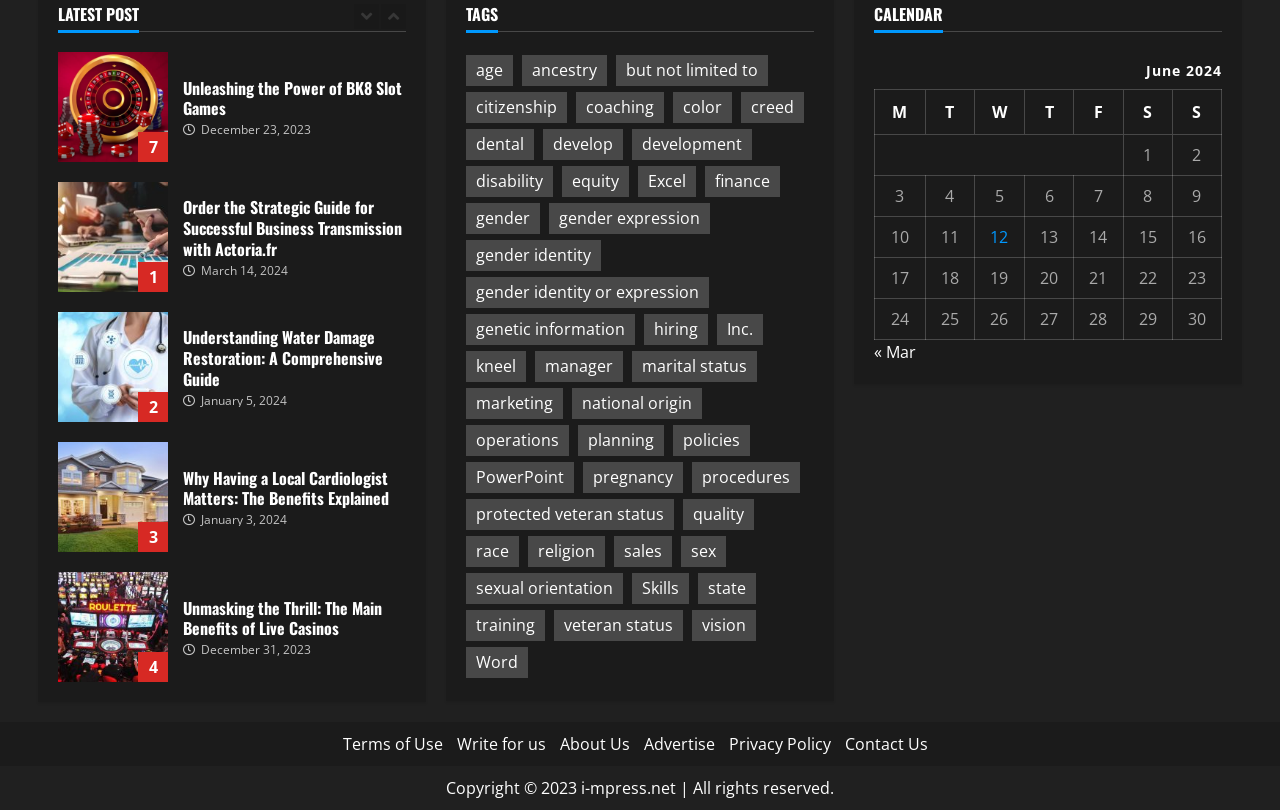Find the bounding box coordinates of the element I should click to carry out the following instruction: "Check the calendar for June 2024".

[0.683, 0.064, 0.955, 0.42]